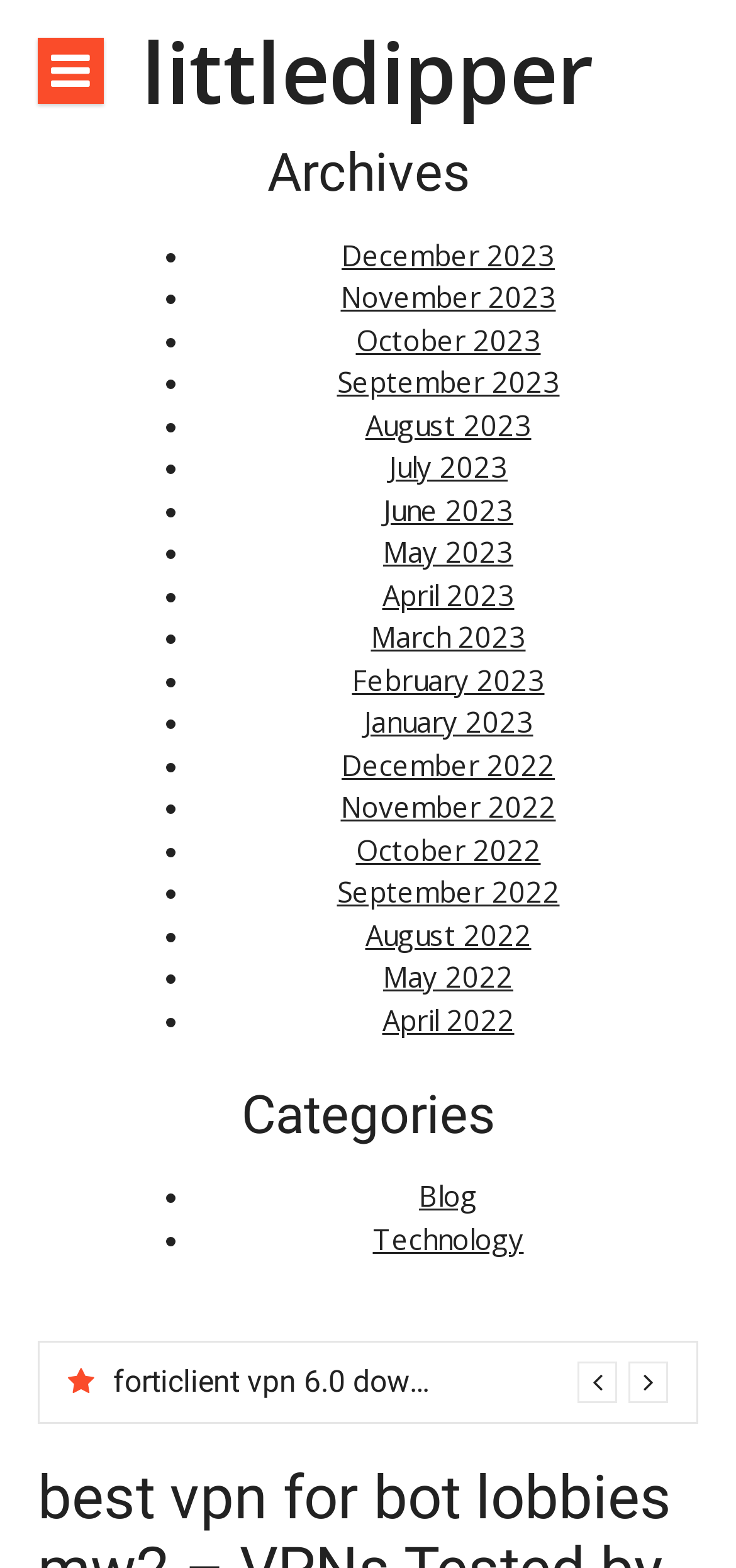How many list markers are there under the 'Archives' heading?
Using the image provided, answer with just one word or phrase.

12